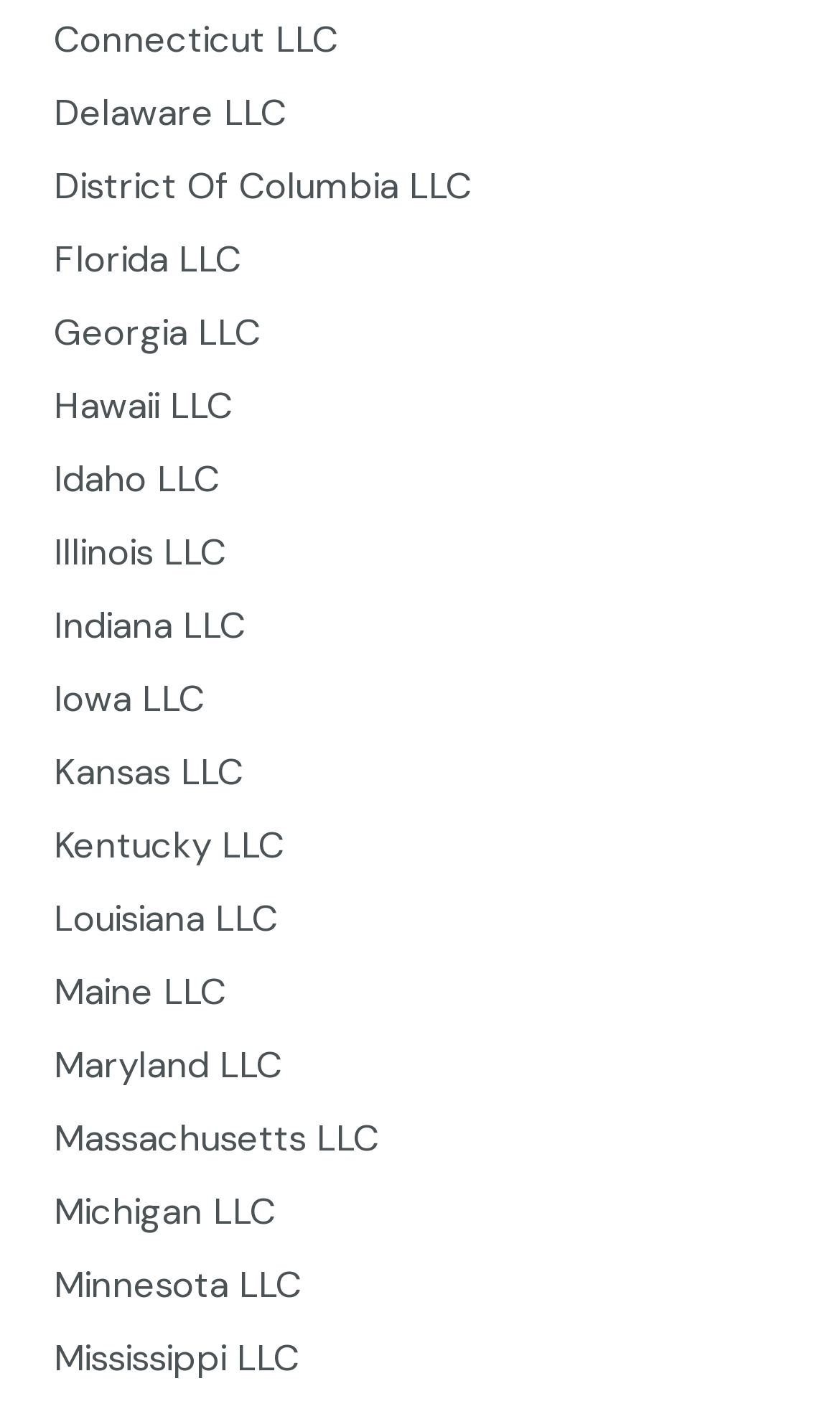What is the state with the longest name?
Please provide a comprehensive answer based on the visual information in the image.

I examined the OCR text of each link element and found that 'Massachusetts LLC' has the longest name among all the states listed.